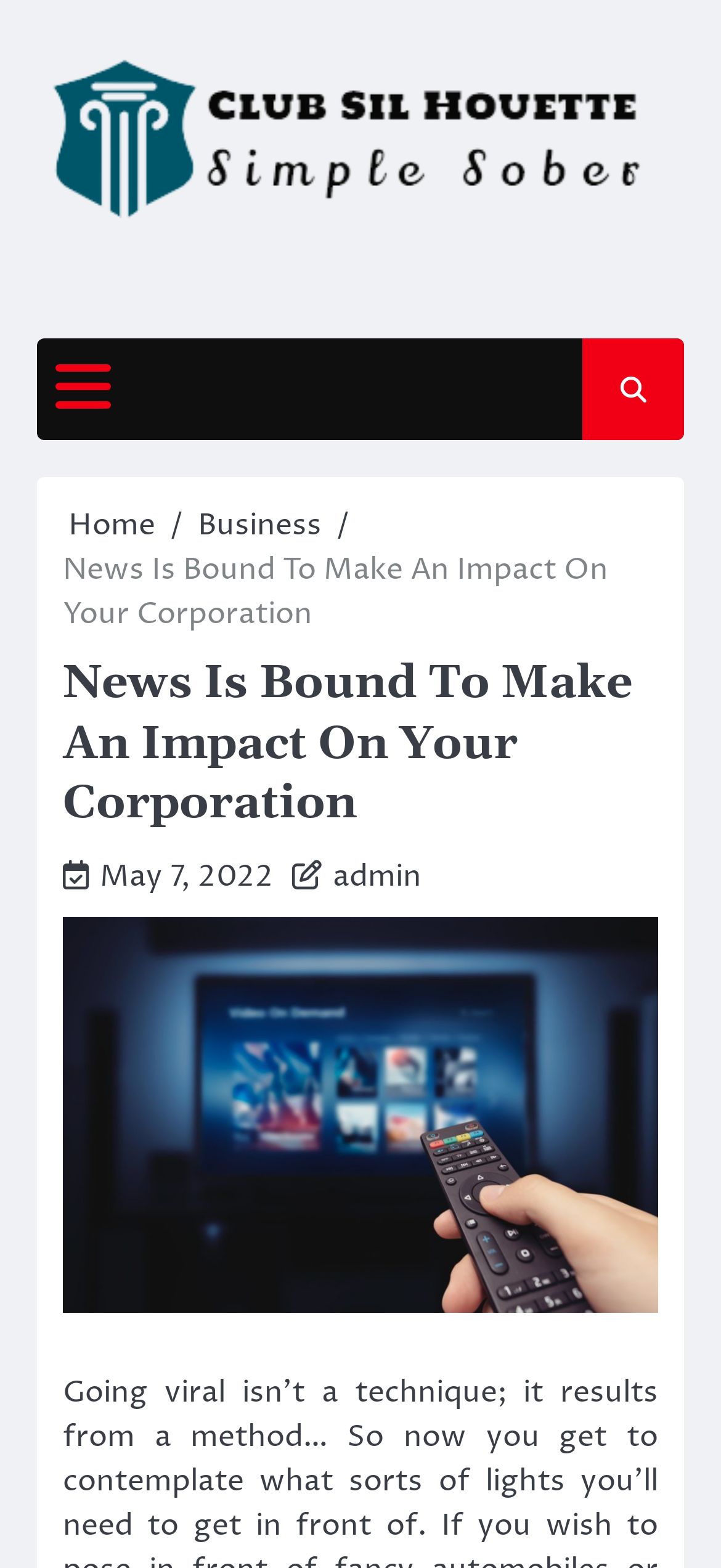Answer this question in one word or a short phrase: What is the name of the website?

Club Sil Houette